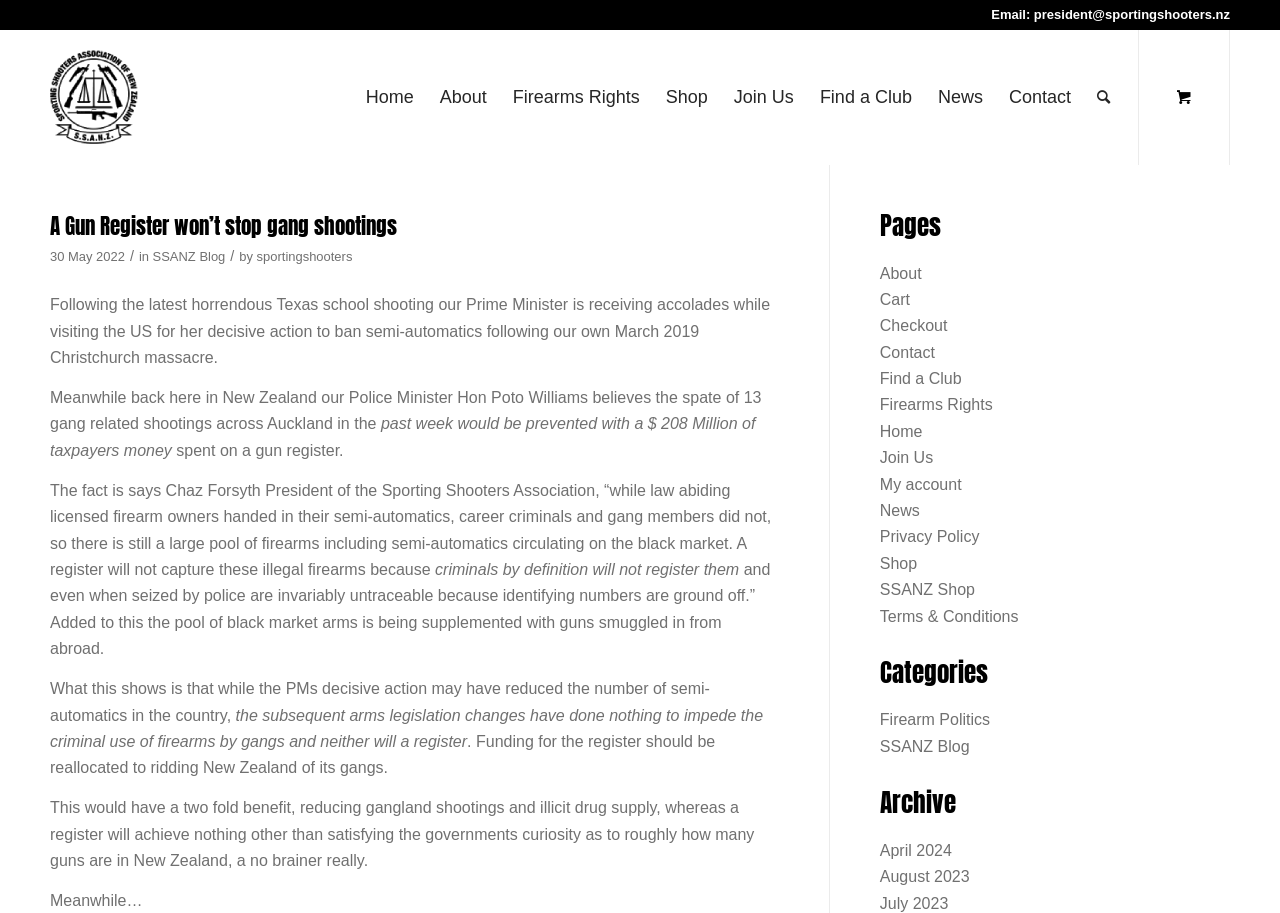Find the bounding box coordinates of the UI element according to this description: "Home".

[0.687, 0.463, 0.721, 0.482]